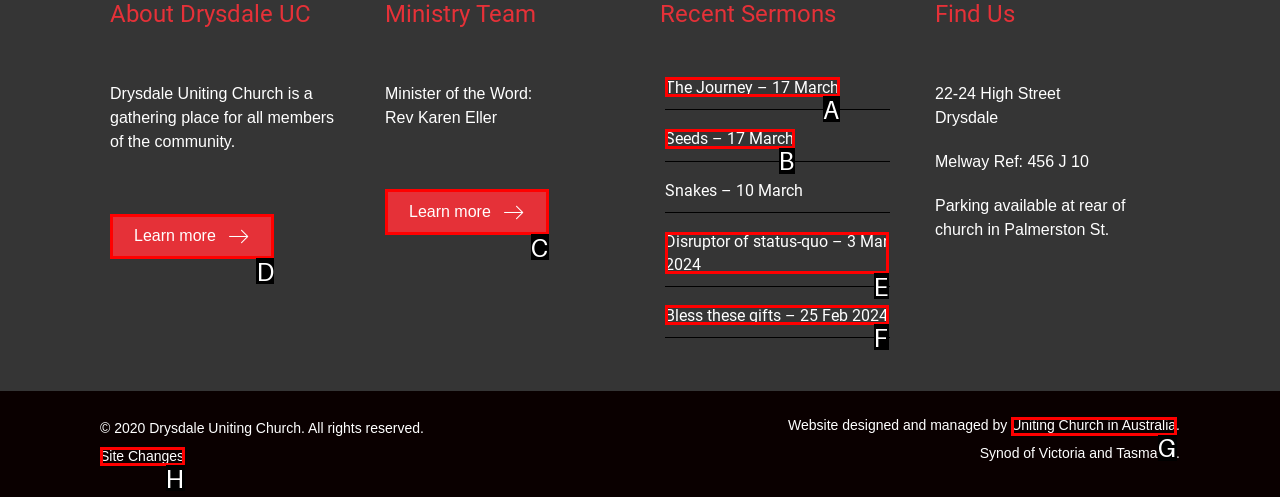Tell me which one HTML element I should click to complete the following task: Learn more about the church Answer with the option's letter from the given choices directly.

D